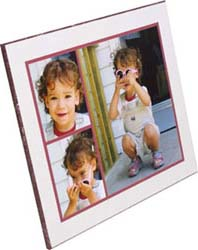Explain the content of the image in detail.

This image showcases a matted plaque mount featuring charming photographs of a young child with curly hair. The design highlights three distinct images, framed within a decorative border. The top left image captures the child smiling brightly, while the lower left depicts them playfully holding up sunglasses to their face. In the right panel, the child is seated, looking directly at the camera with a cheerful expression. The entire plaque is designed to enhance the visual appeal of these precious moments, making it an attractive display for homes or as a gift.